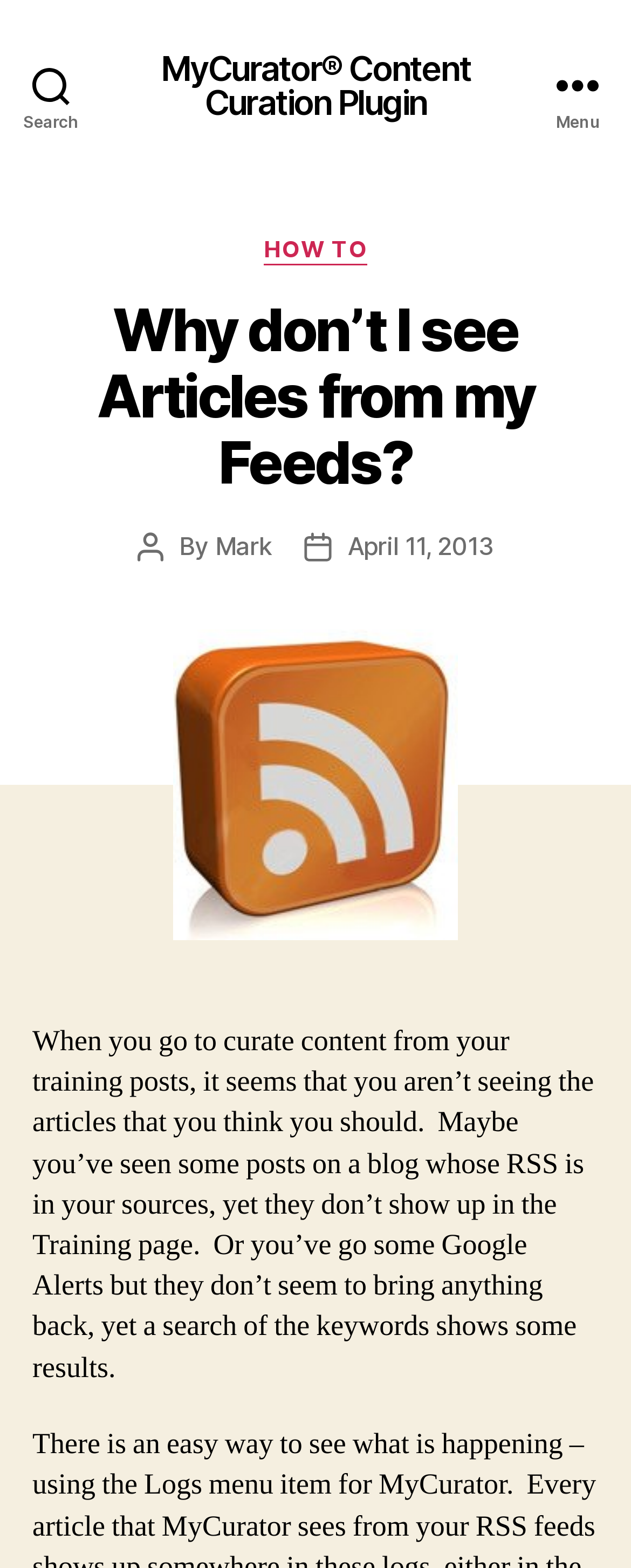Determine and generate the text content of the webpage's headline.

Why don’t I see Articles from my Feeds?